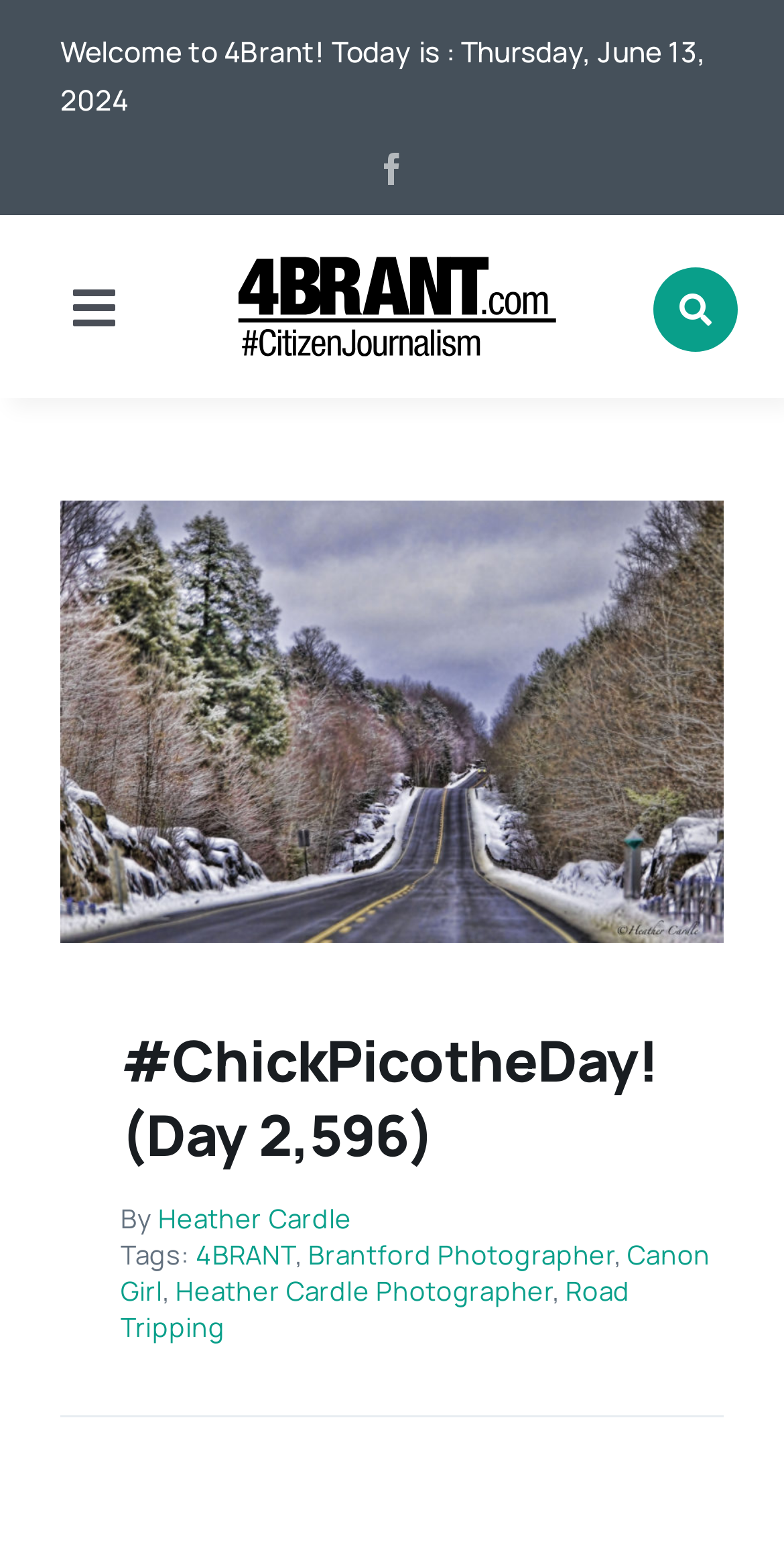Identify the bounding box coordinates of the section that should be clicked to achieve the task described: "Click on the Facebook link".

[0.479, 0.099, 0.521, 0.119]